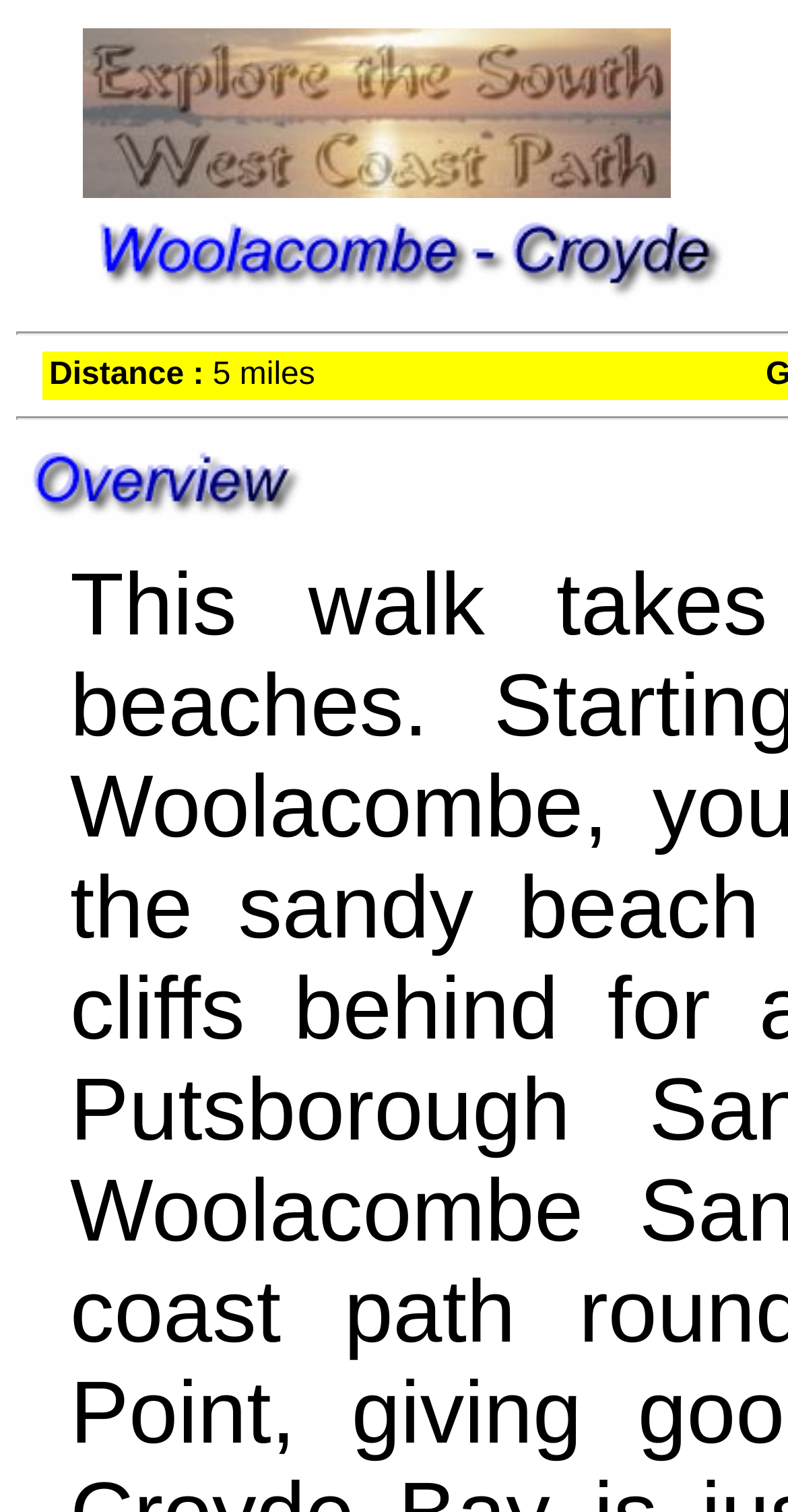What is the purpose of the page?
Please use the image to provide a one-word or short phrase answer.

To explore the South West Coast Path